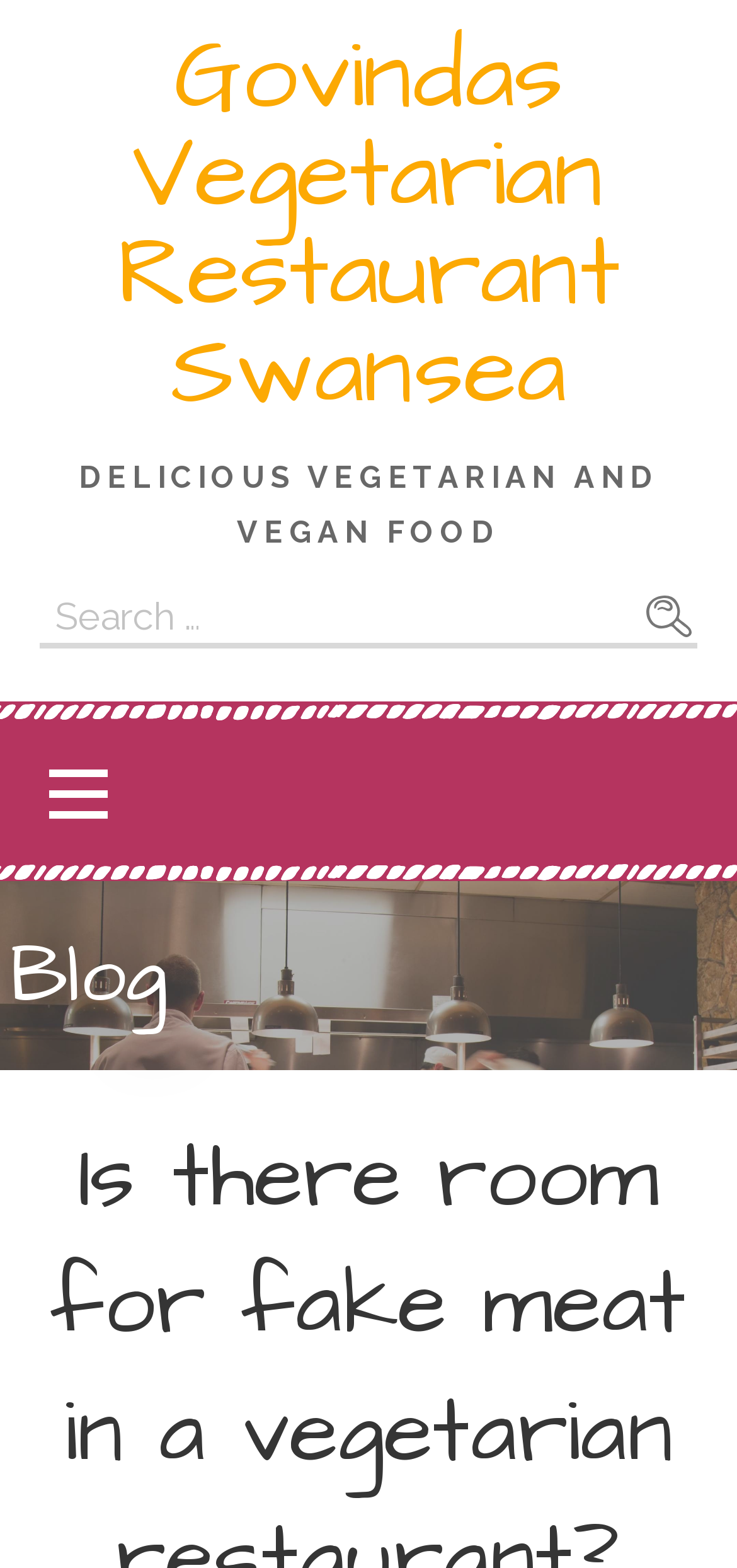Use a single word or phrase to answer this question: 
What is the name of the restaurant?

Govindas Vegetarian Restaurant Swansea